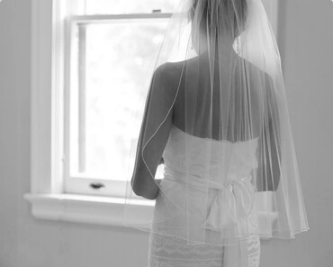Elaborate on the elements present in the image.

The image depicts a bride standing by a window, viewed from behind. She is dressed in a classic wedding gown adorned with delicate lace, and her hair is elegantly styled, partially covered by a flowing veil. The soft, natural light filtering through the window creates a serene and intimate atmosphere, highlighting the bride's poised silhouette. The simplicity of the setting, combined with her contemplative posture, evokes a sense of anticipation and grace as she prepares for her upcoming nuptials. This scene captures a moment of stillness and beauty, embodying the emotions and significance associated with weddings.